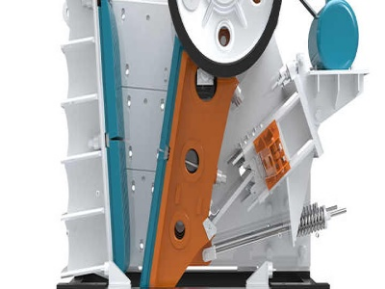What are the dominant colors of the machine?
Based on the image, provide a one-word or brief-phrase response.

Teal, white, and orange